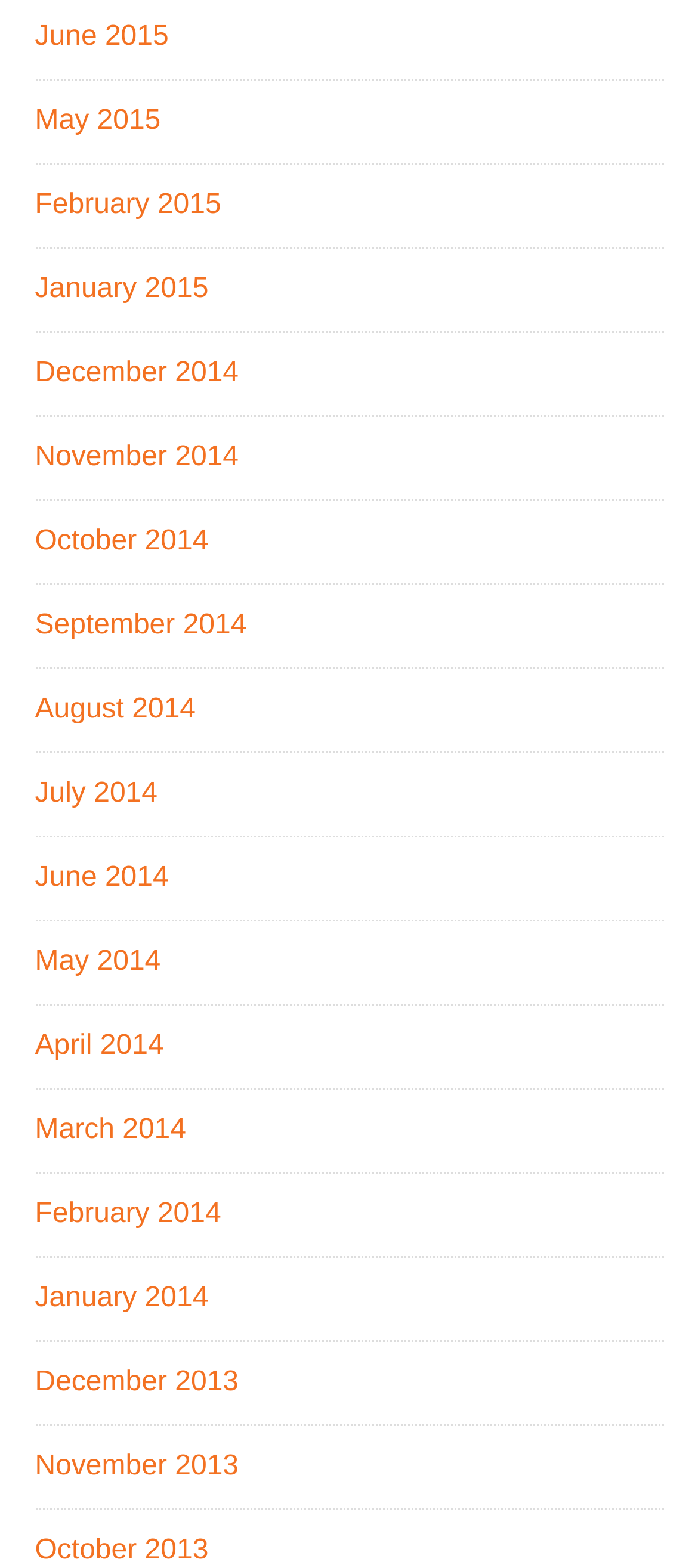Extract the bounding box coordinates for the described element: "October 2014". The coordinates should be represented as four float numbers between 0 and 1: [left, top, right, bottom].

[0.05, 0.336, 0.299, 0.355]